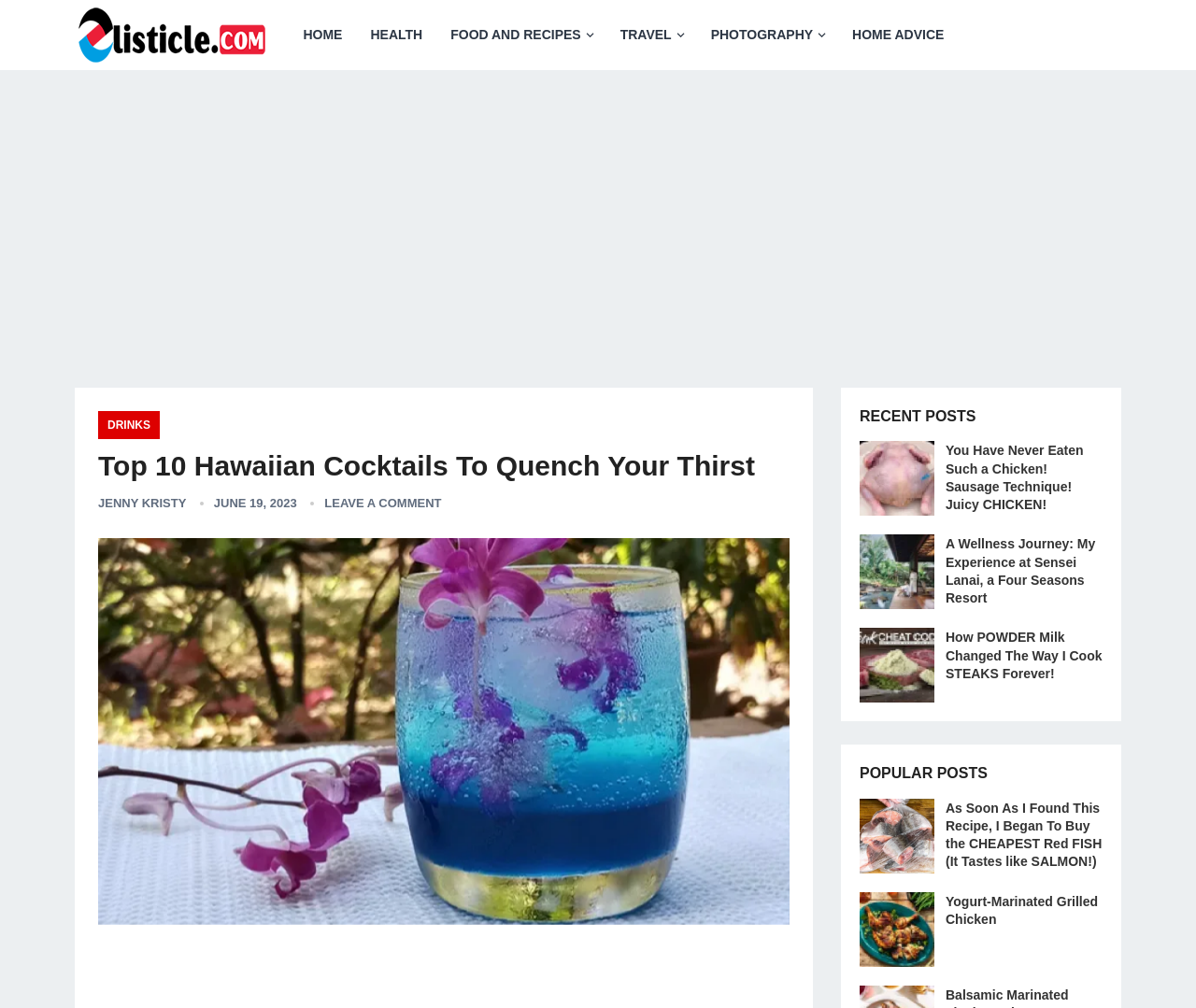Please specify the coordinates of the bounding box for the element that should be clicked to carry out this instruction: "visit DRINKS". The coordinates must be four float numbers between 0 and 1, formatted as [left, top, right, bottom].

[0.082, 0.408, 0.134, 0.436]